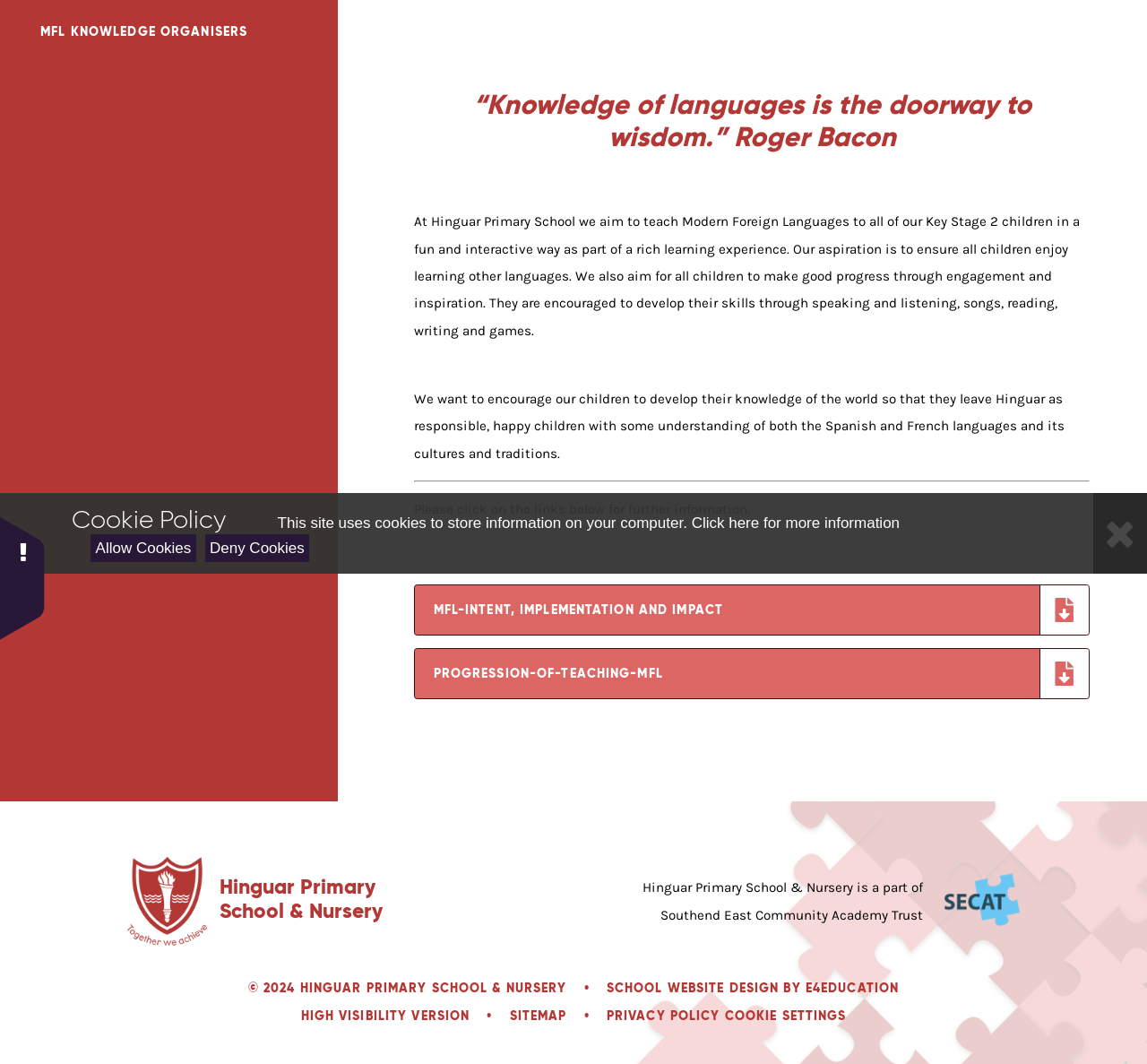Provide the bounding box coordinates for the UI element that is described as: "Hinguar Primary School & Nursery".

[0.111, 0.795, 0.387, 0.9]